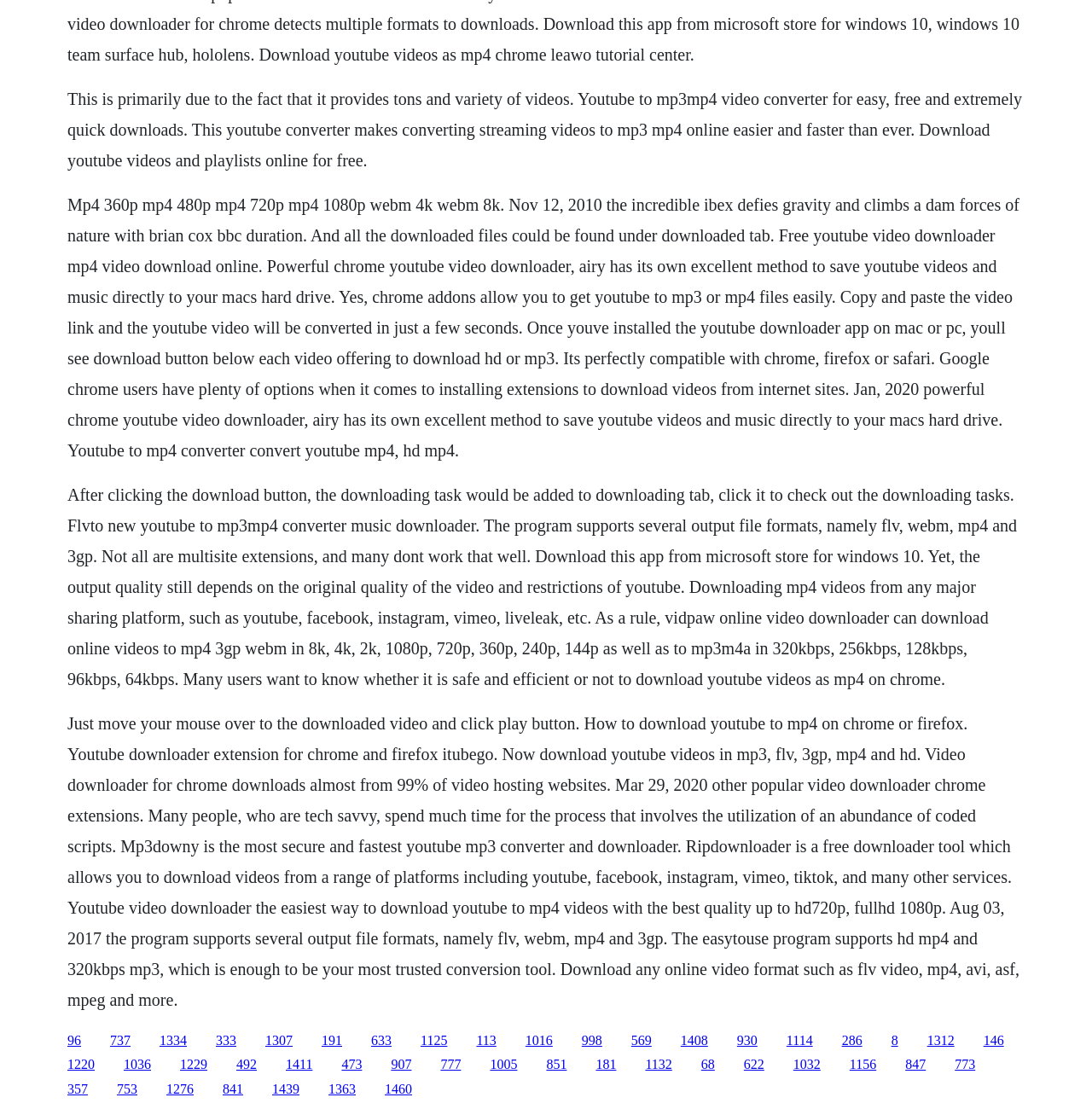What formats can be downloaded from this website?
Give a detailed response to the question by analyzing the screenshot.

According to the webpage, the program supports several output file formats, including flv, webm, mp4, and 3gp, which can be downloaded from this website.